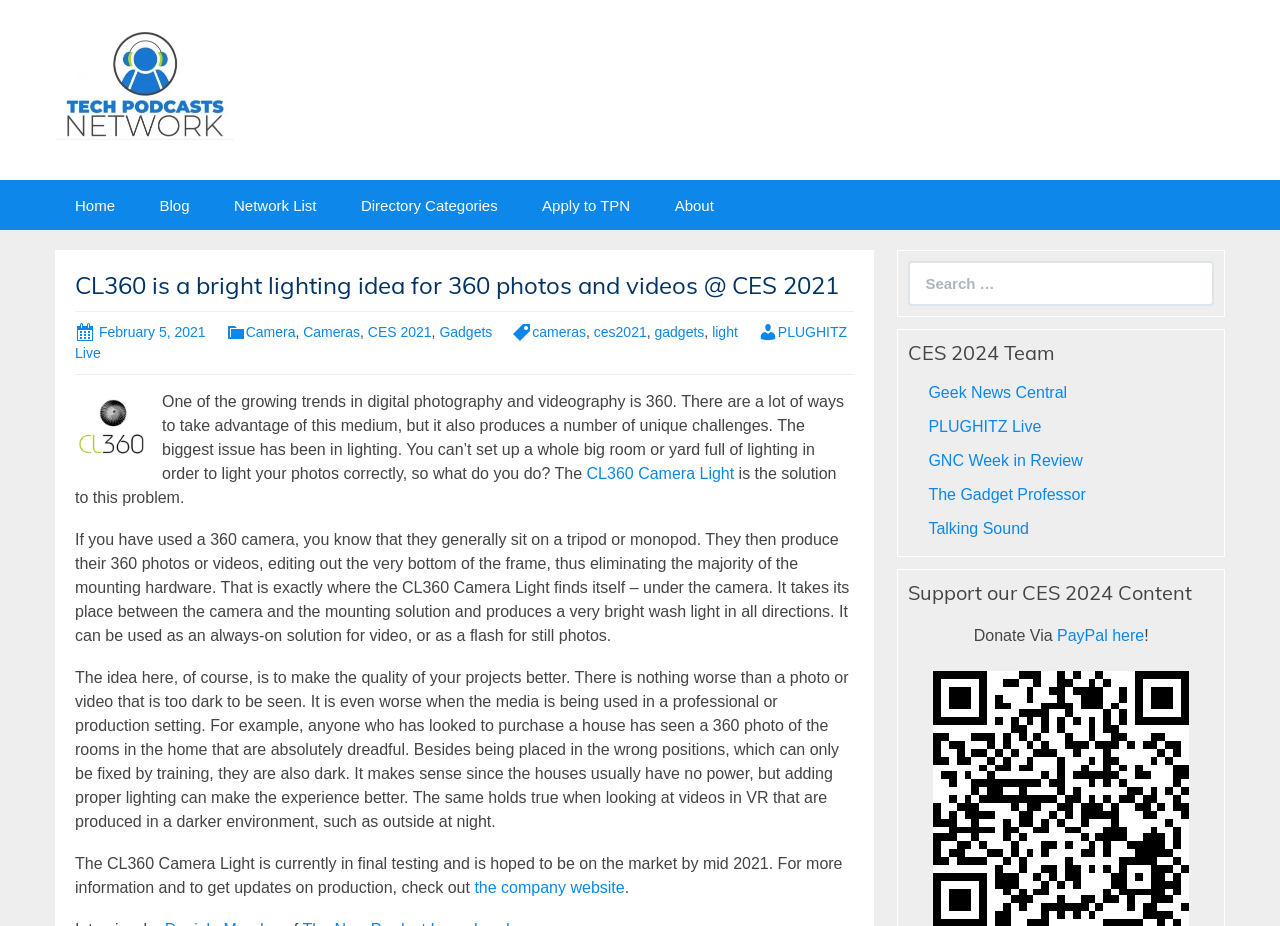What is the name of the light designed for 360 cameras?
Kindly give a detailed and elaborate answer to the question.

The webpage is about a light designed specifically for 360 cameras, and the name of the light is mentioned in the text as CL360.